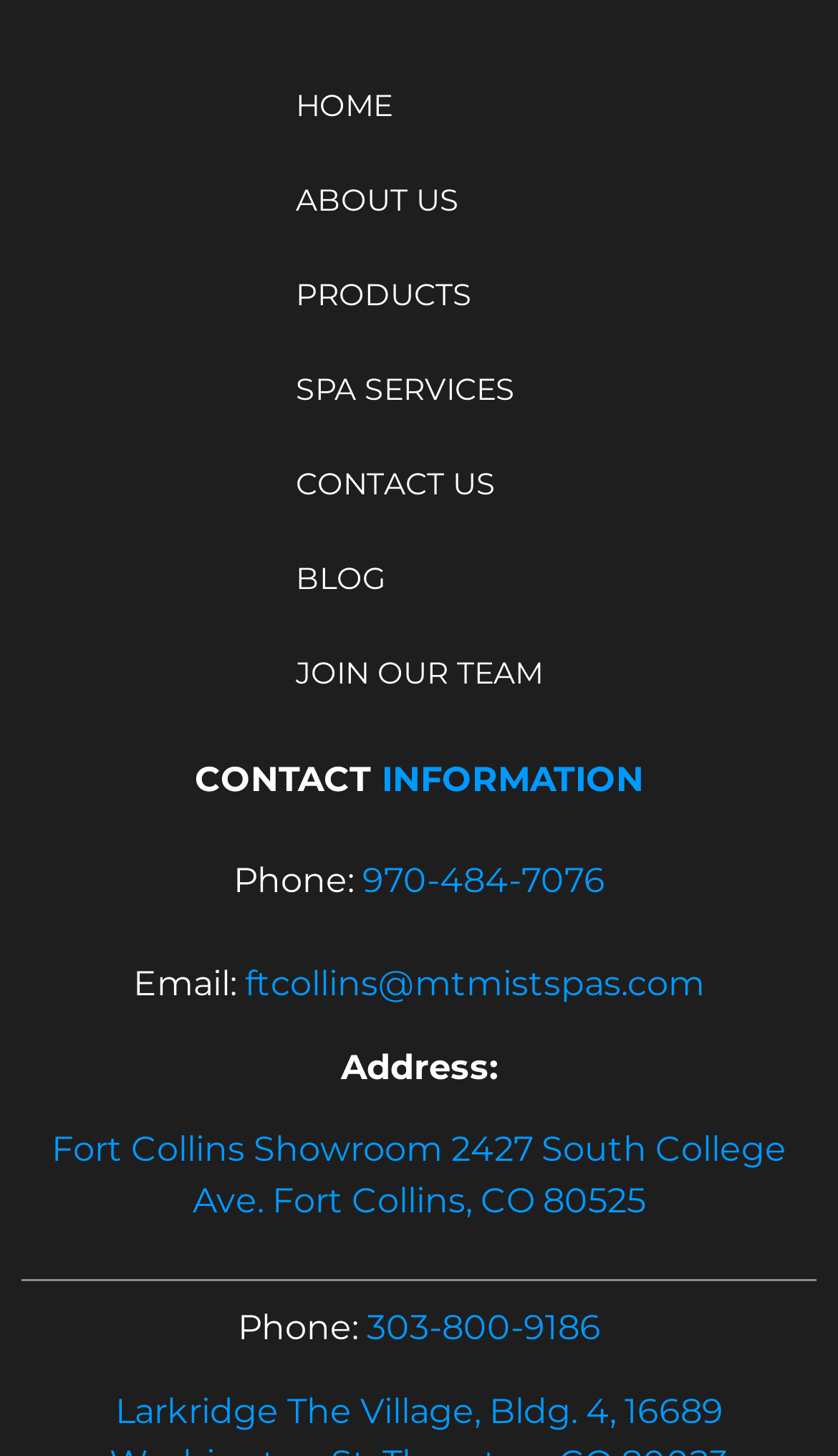Please find the bounding box coordinates (top-left x, top-left y, bottom-right x, bottom-right y) in the screenshot for the UI element described as follows: ftcollins@mtmistspas.com

[0.292, 0.662, 0.841, 0.69]